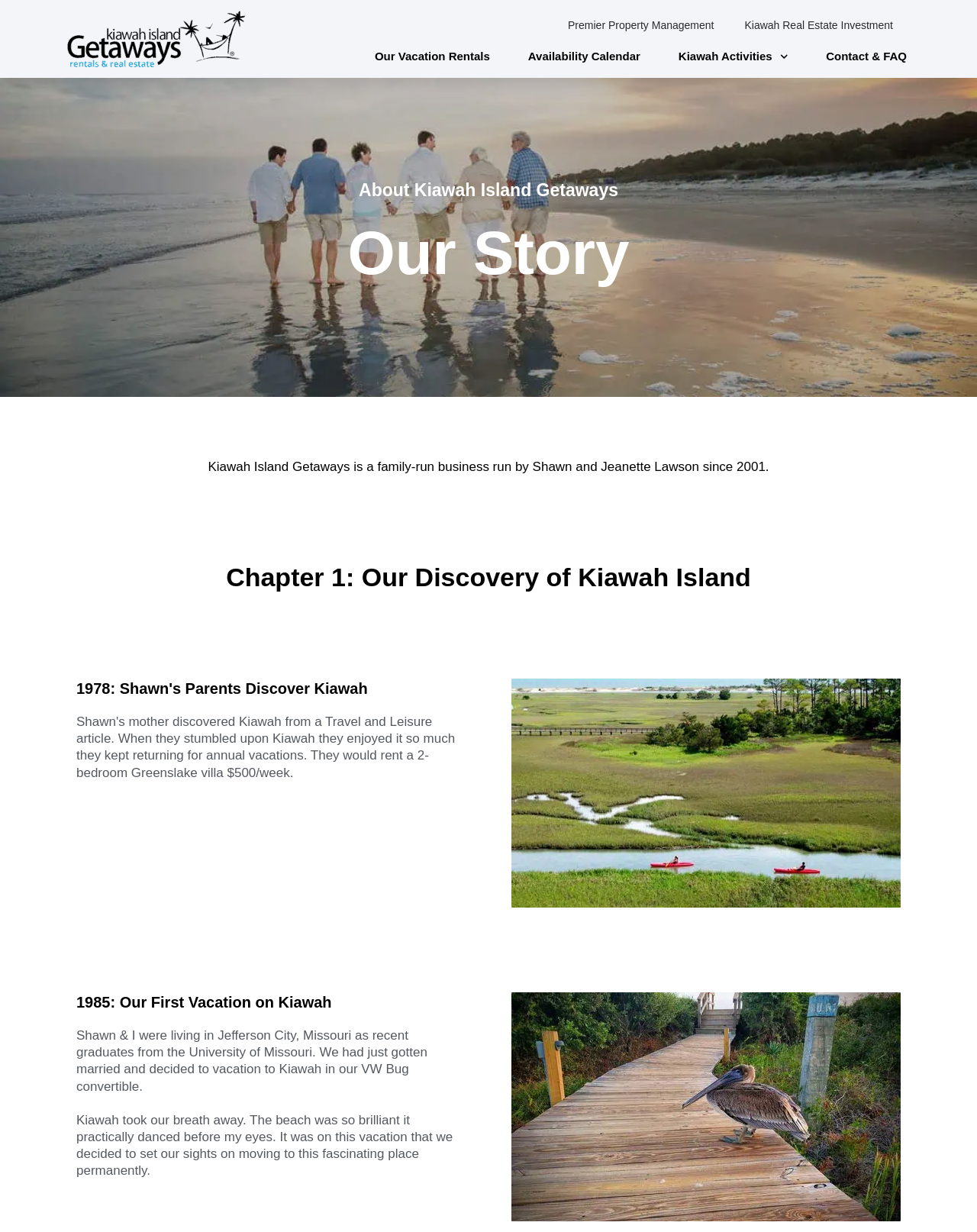Please extract the primary headline from the webpage.

About Kiawah Island Getaways